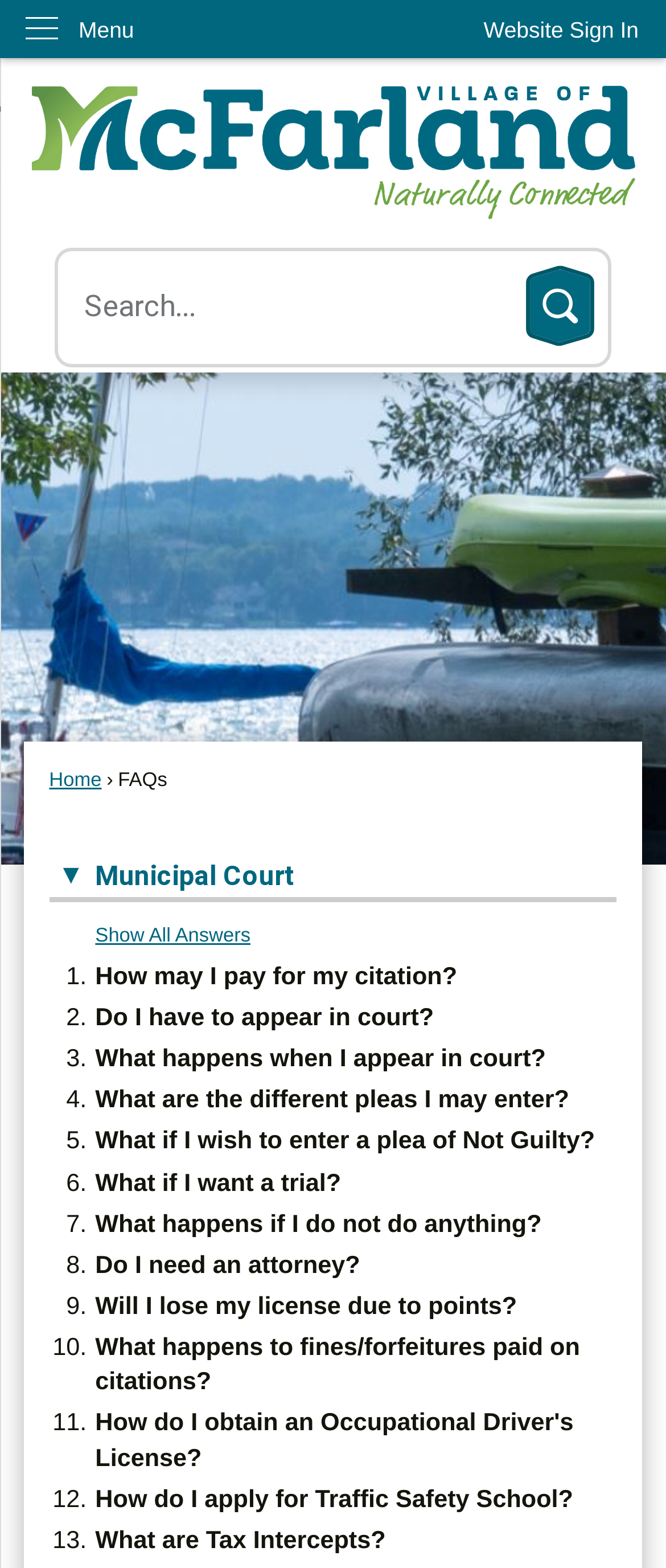Describe all significant elements and features of the webpage.

This webpage is about FAQs related to Municipal Court. At the top, there is a link to "Skip to Main Content" and a button to "Website Sign In" on the right side. Below that, there is a menu with a "Menu" label, and a link to the "Home Page" with an accompanying image.

The main content of the page is divided into two sections. On the left side, there is a search region with a search textbox and a search button. Below the search region, there are links to "Home" and "FAQs", and a dropdown menu with a heading "Municipal Court".

On the right side, there are 13 FAQs listed in a description list format, each with a number (from 1 to 13) and a question. The questions are related to Municipal Court procedures, such as how to pay for a citation, whether one needs to appear in court, and what happens if one does not do anything. Each question is a link, and the answers are not provided on this page.

The layout of the page is organized, with clear headings and concise text. The search region and the FAQs section are clearly separated, making it easy to navigate the page.